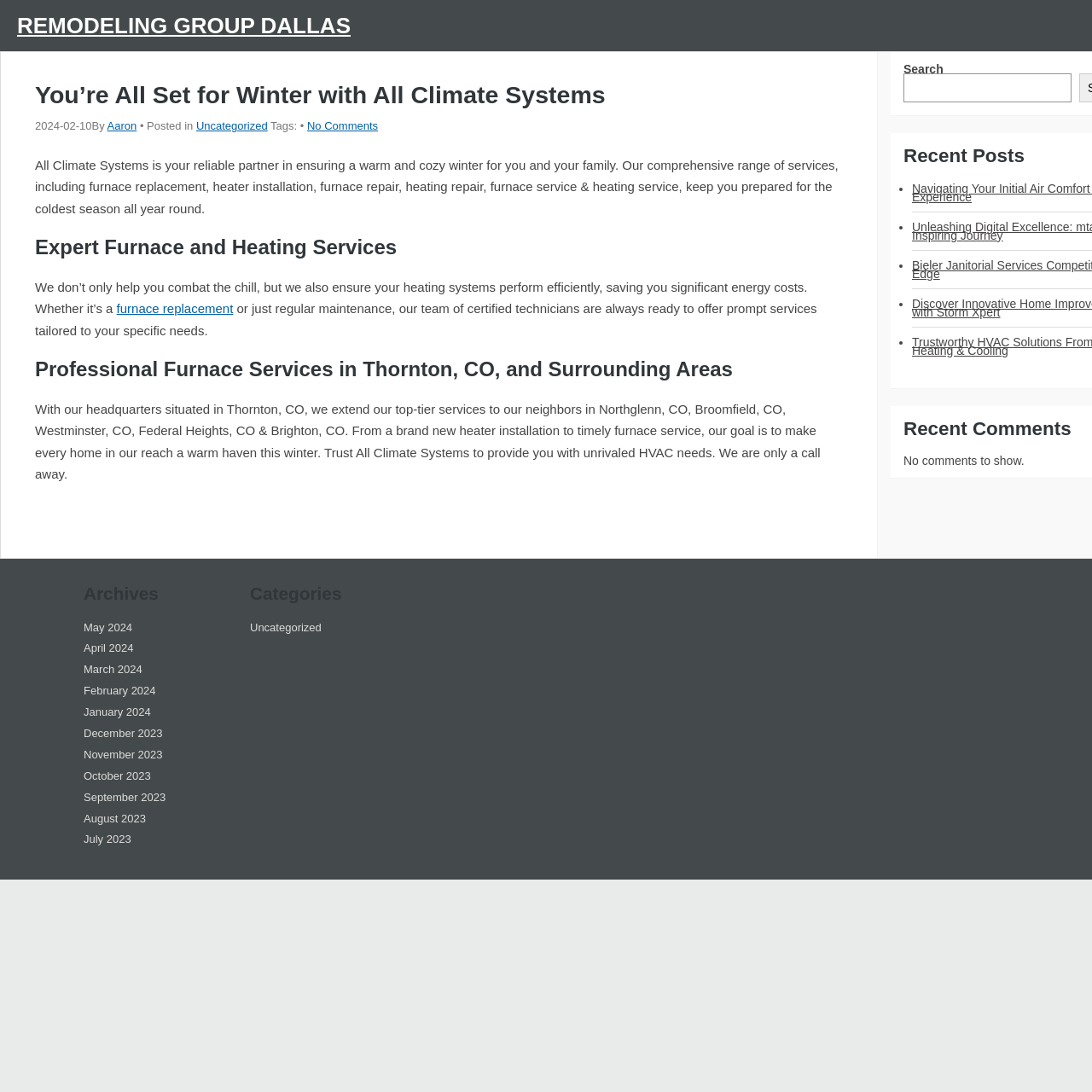Find the UI element described as: "Remodeling Group Dallas" and predict its bounding box coordinates. Ensure the coordinates are four float numbers between 0 and 1, [left, top, right, bottom].

[0.016, 0.012, 0.321, 0.035]